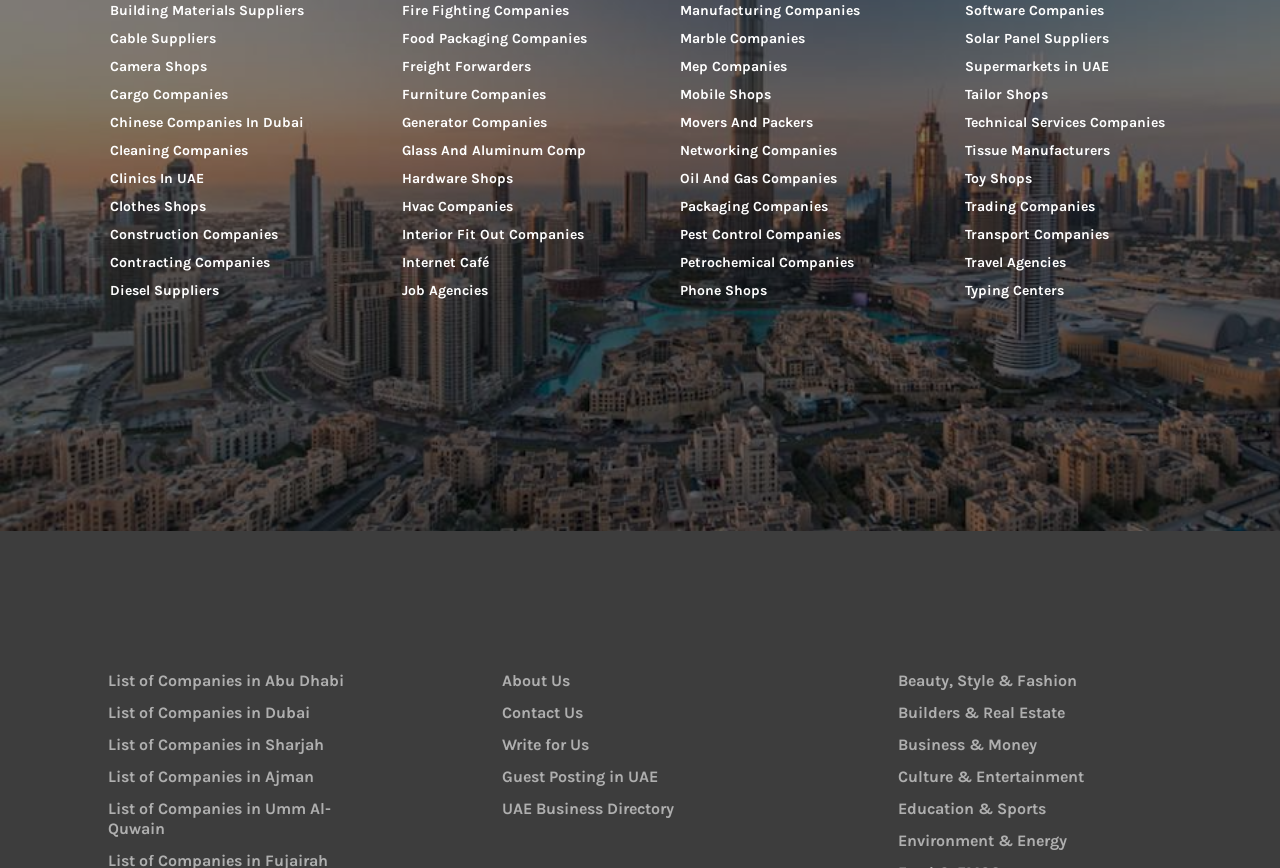What is the location of the companies listed on this webpage?
Based on the content of the image, thoroughly explain and answer the question.

The webpage appears to list companies located in the United Arab Emirates, with links to lists of companies in specific emirates such as Abu Dhabi, Dubai, Sharjah, and more.